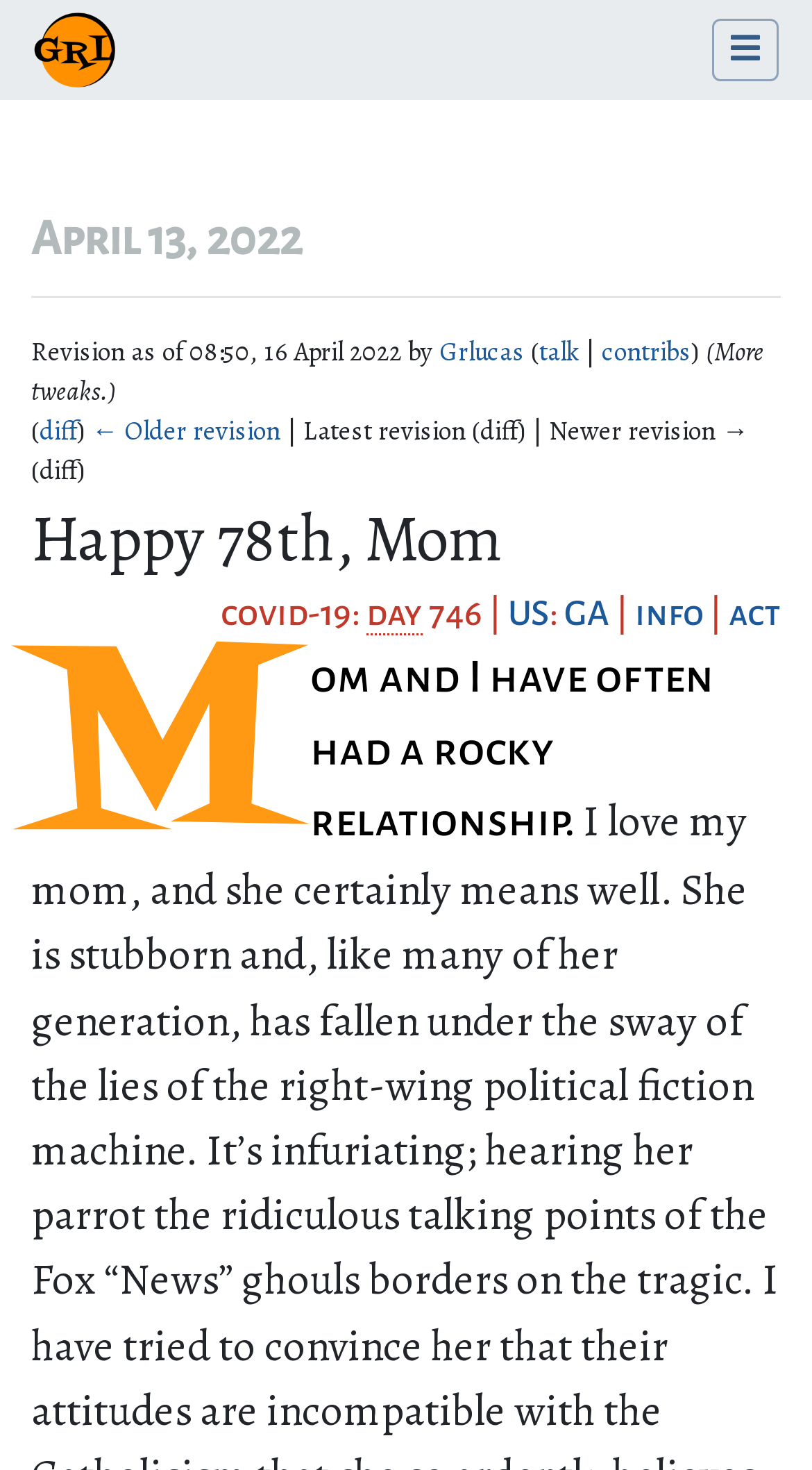Who is the author of the latest revision?
Refer to the image and respond with a one-word or short-phrase answer.

Grlucas